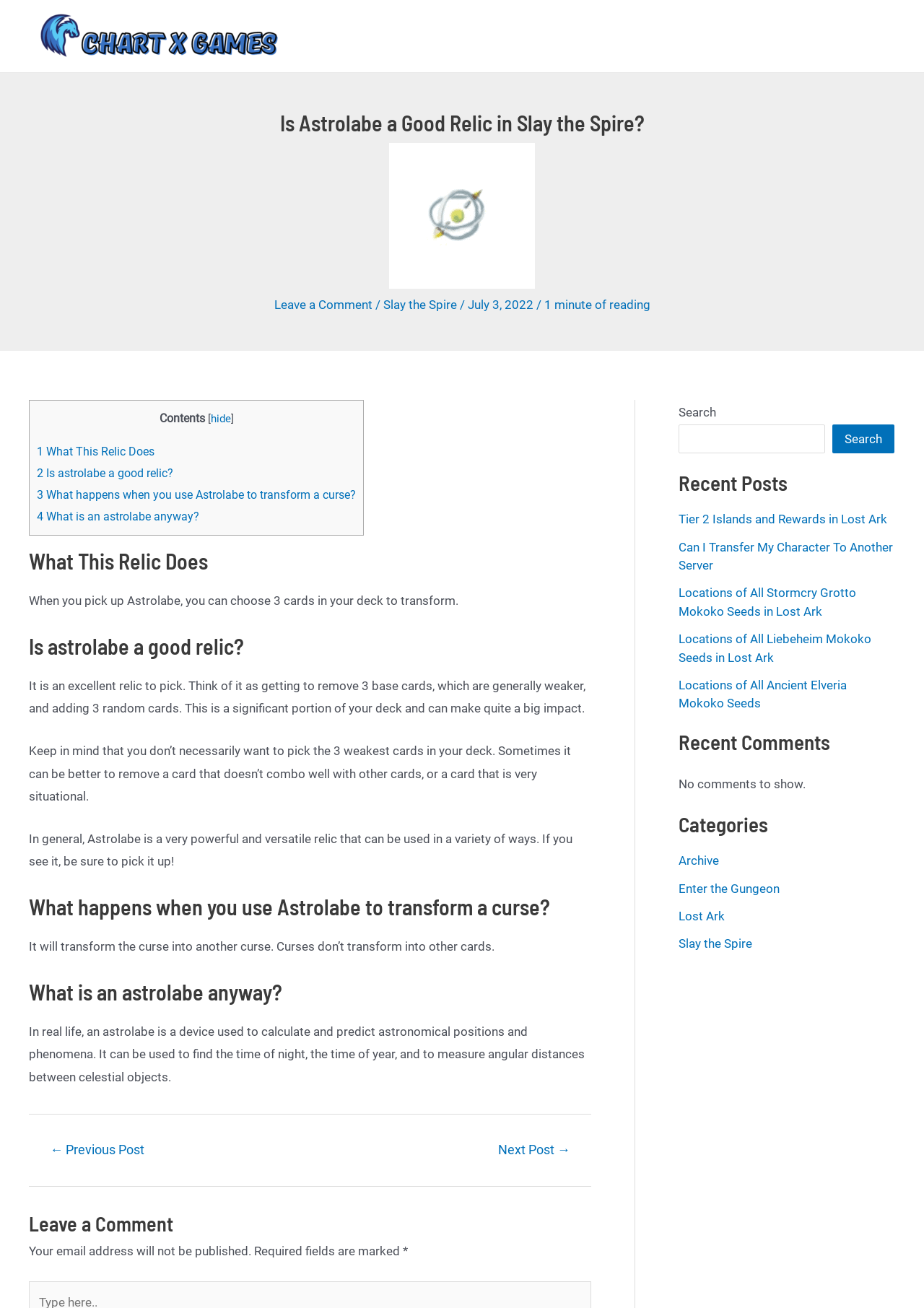Please find the bounding box coordinates for the clickable element needed to perform this instruction: "Search for something".

[0.734, 0.324, 0.893, 0.347]